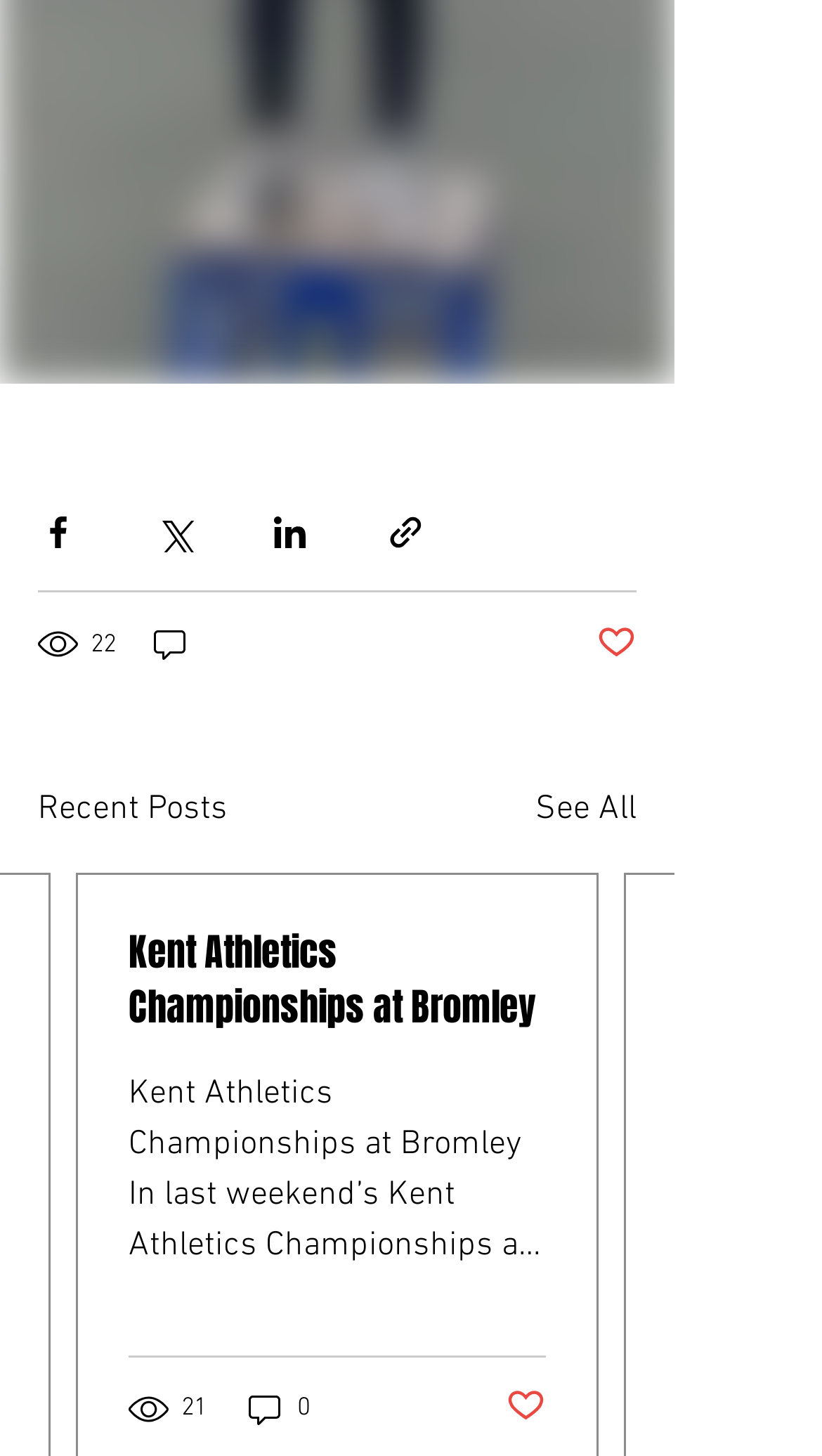How many posts are displayed on the webpage?
Using the image, provide a concise answer in one word or a short phrase.

1